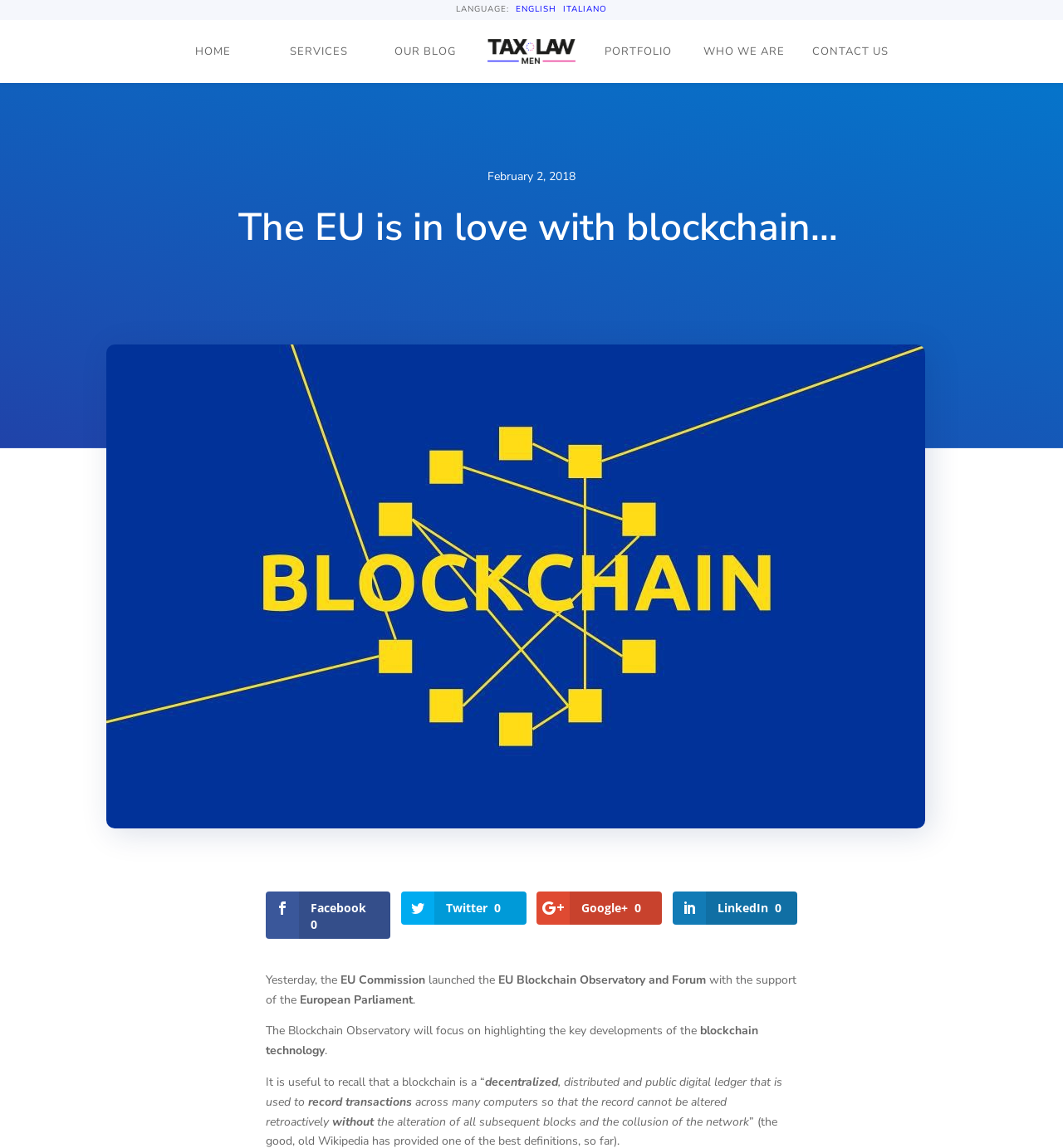What is the language of this webpage? Please answer the question using a single word or phrase based on the image.

ENGLISH